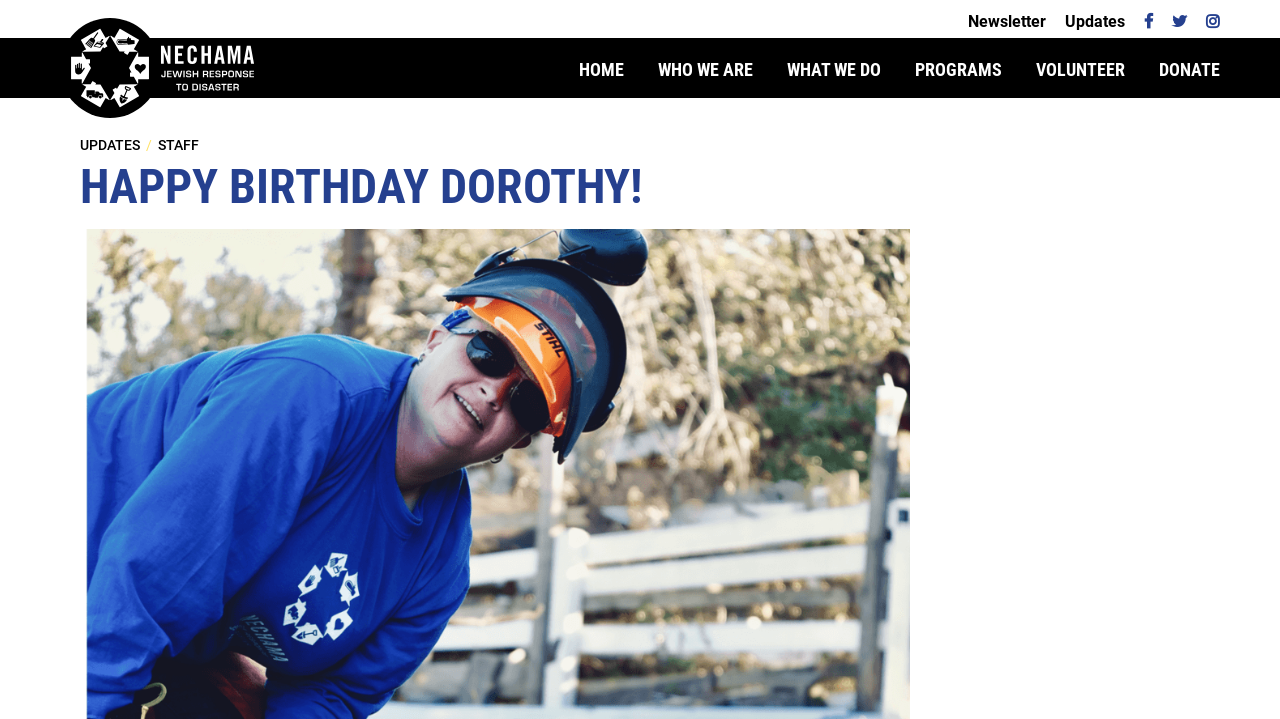Specify the bounding box coordinates of the region I need to click to perform the following instruction: "Check the STAFF link". The coordinates must be four float numbers in the range of 0 to 1, i.e., [left, top, right, bottom].

[0.123, 0.191, 0.155, 0.213]